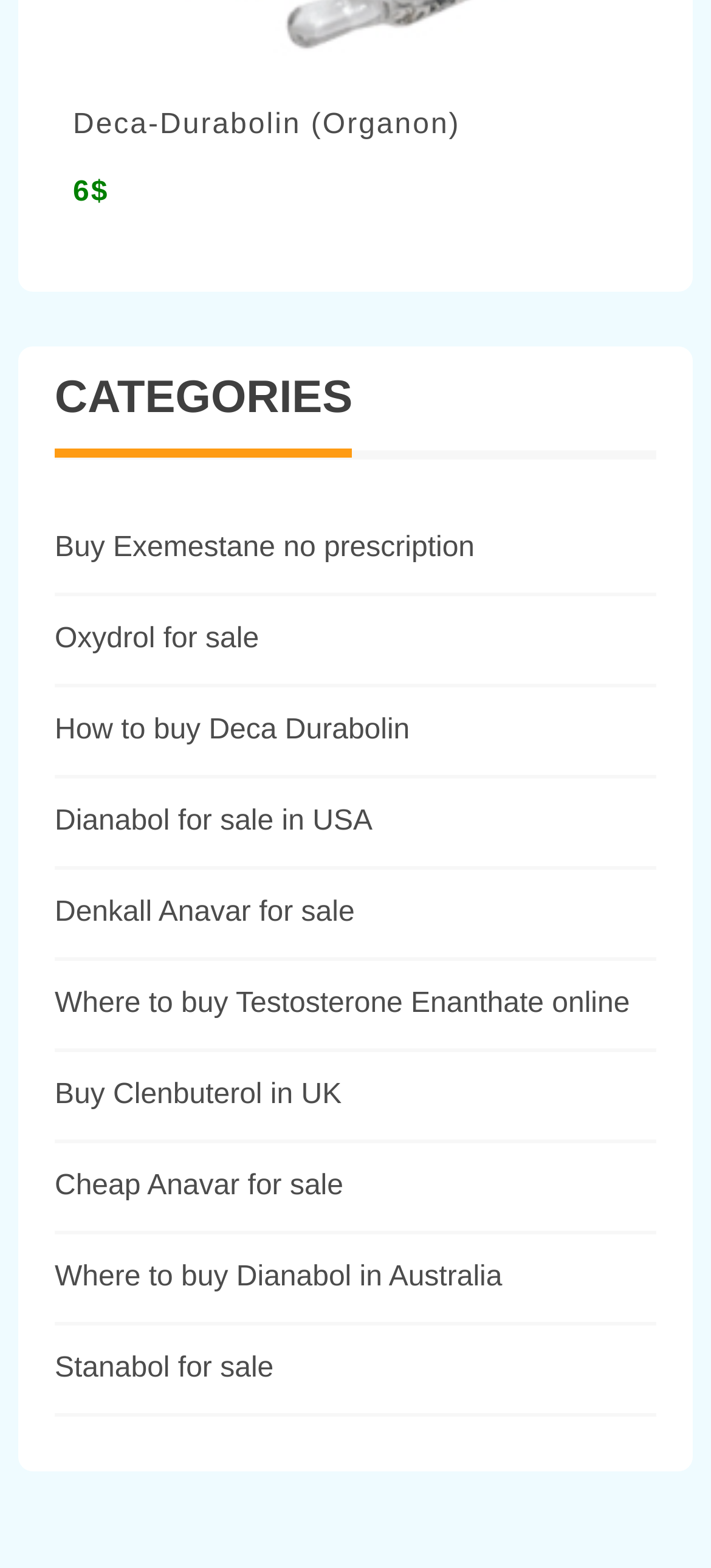Show the bounding box coordinates for the element that needs to be clicked to execute the following instruction: "Visit Cheap Anavar for sale page". Provide the coordinates in the form of four float numbers between 0 and 1, i.e., [left, top, right, bottom].

[0.077, 0.746, 0.483, 0.766]